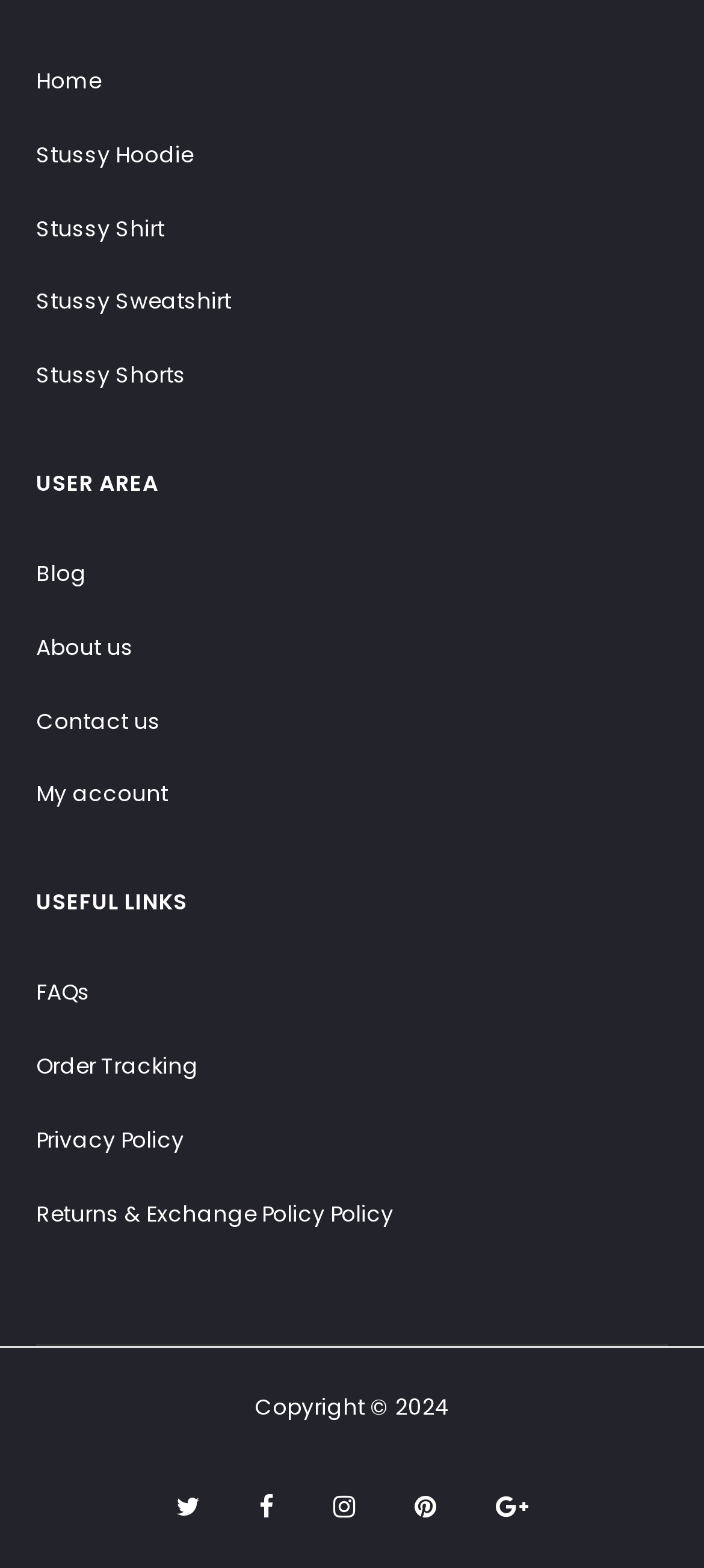Use a single word or phrase to answer the question:
What is the copyright year mentioned at the bottom of the page?

2024